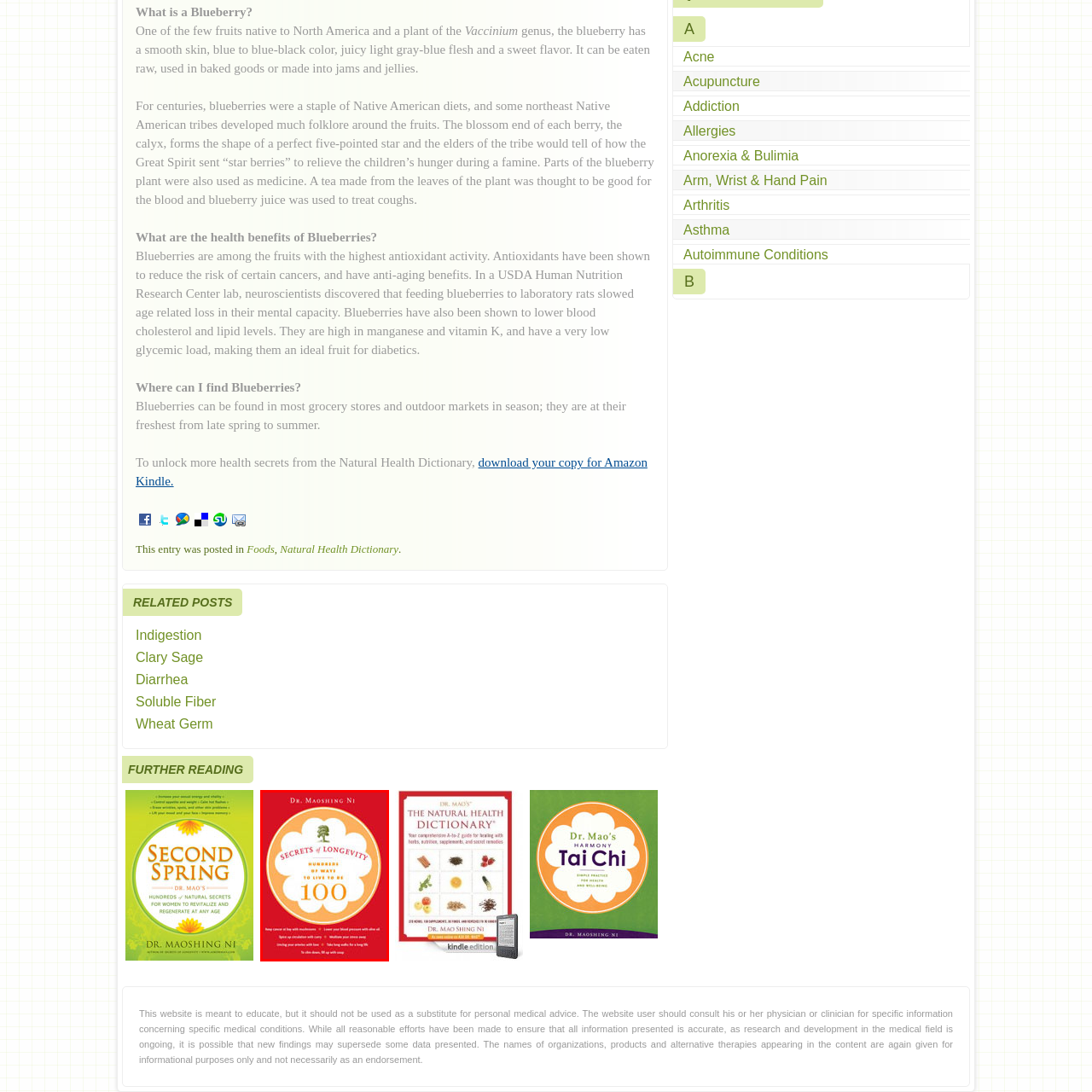Observe the content inside the red rectangle, What is the background color of the book cover? 
Give your answer in just one word or phrase.

Vibrant red